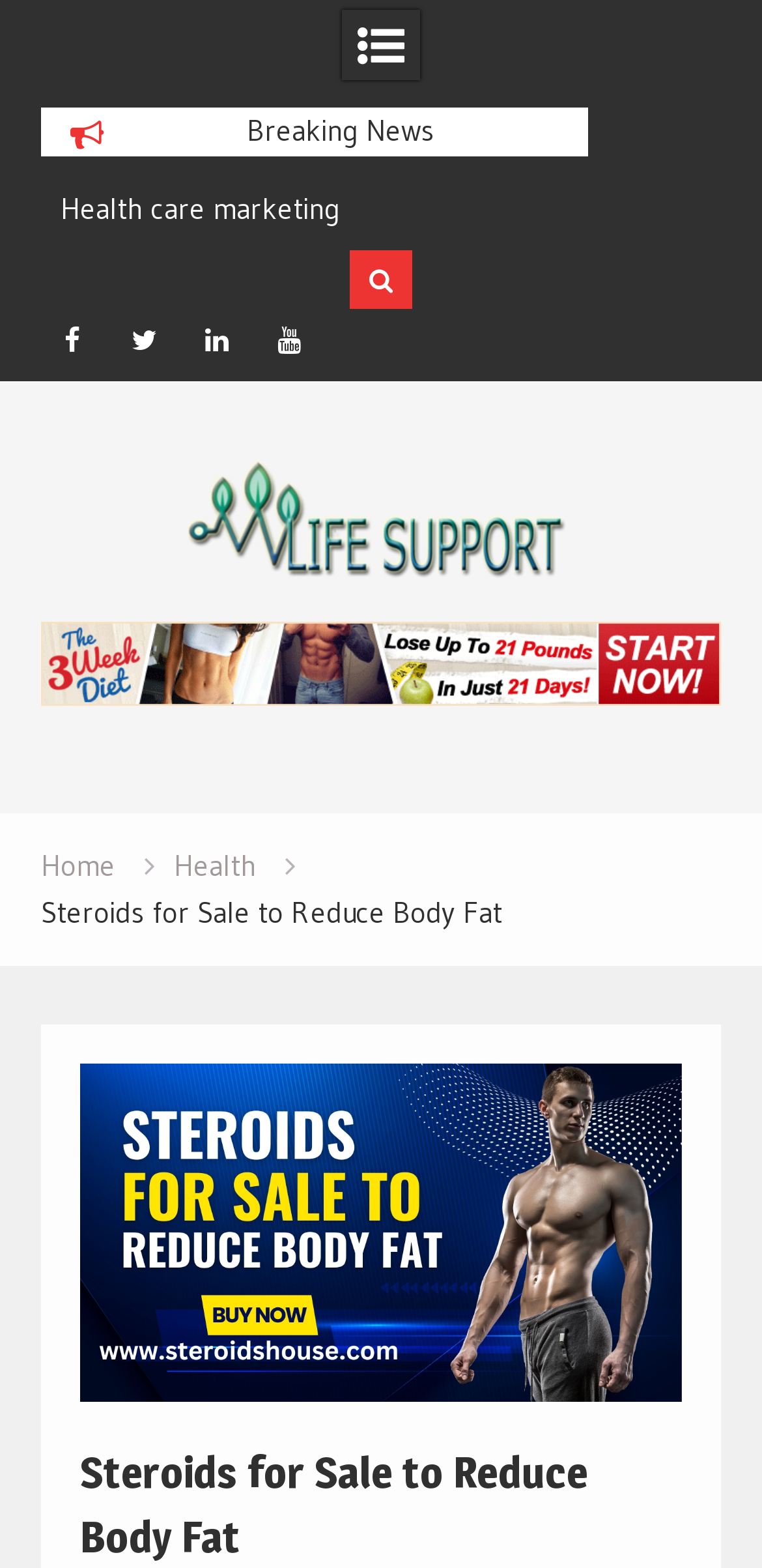Use a single word or phrase to answer the following:
What is the title of the breaking news section?

Breaking News